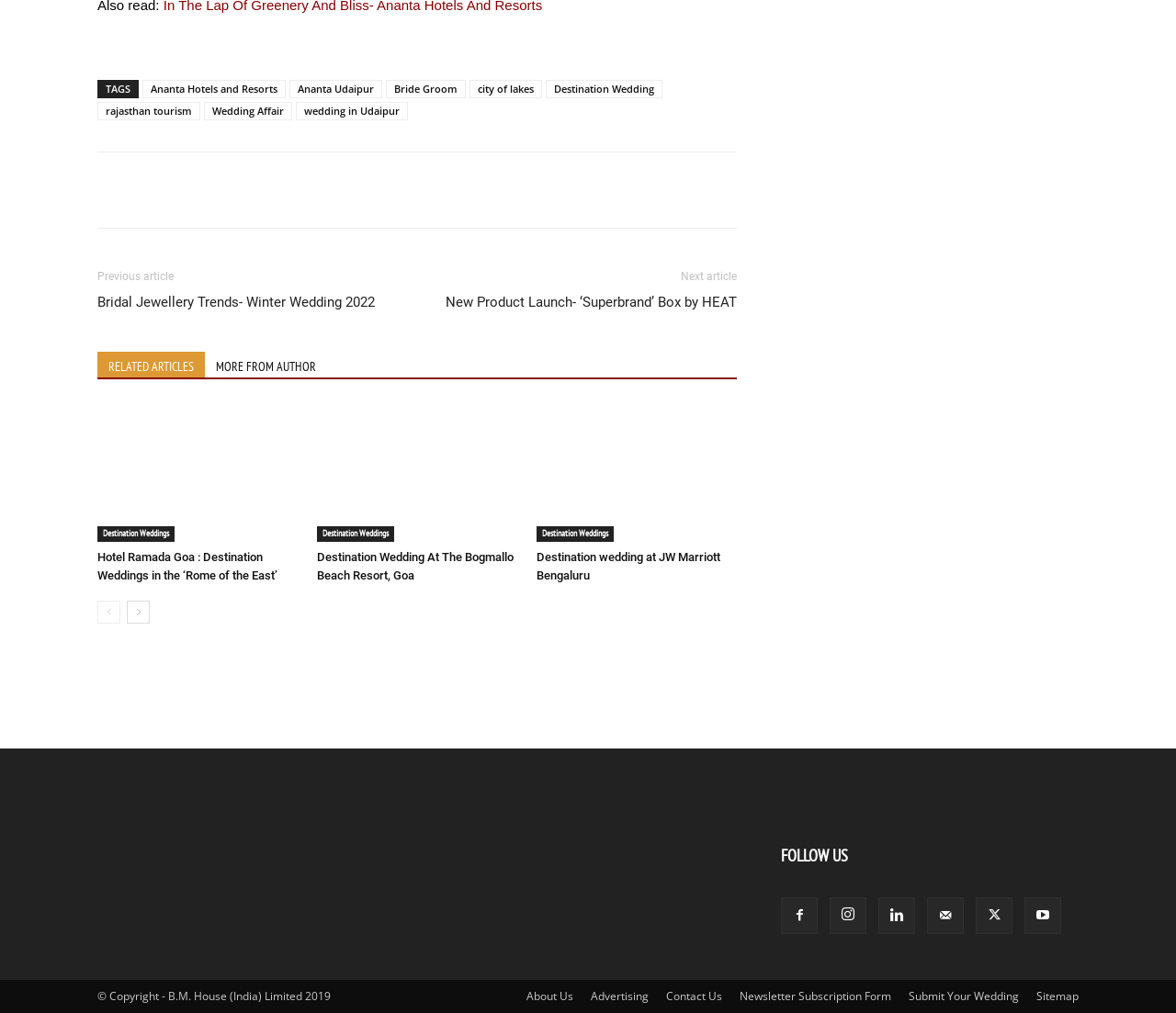What is the text of the first link in the footer?
Use the screenshot to answer the question with a single word or phrase.

Ananta Hotels and Resorts